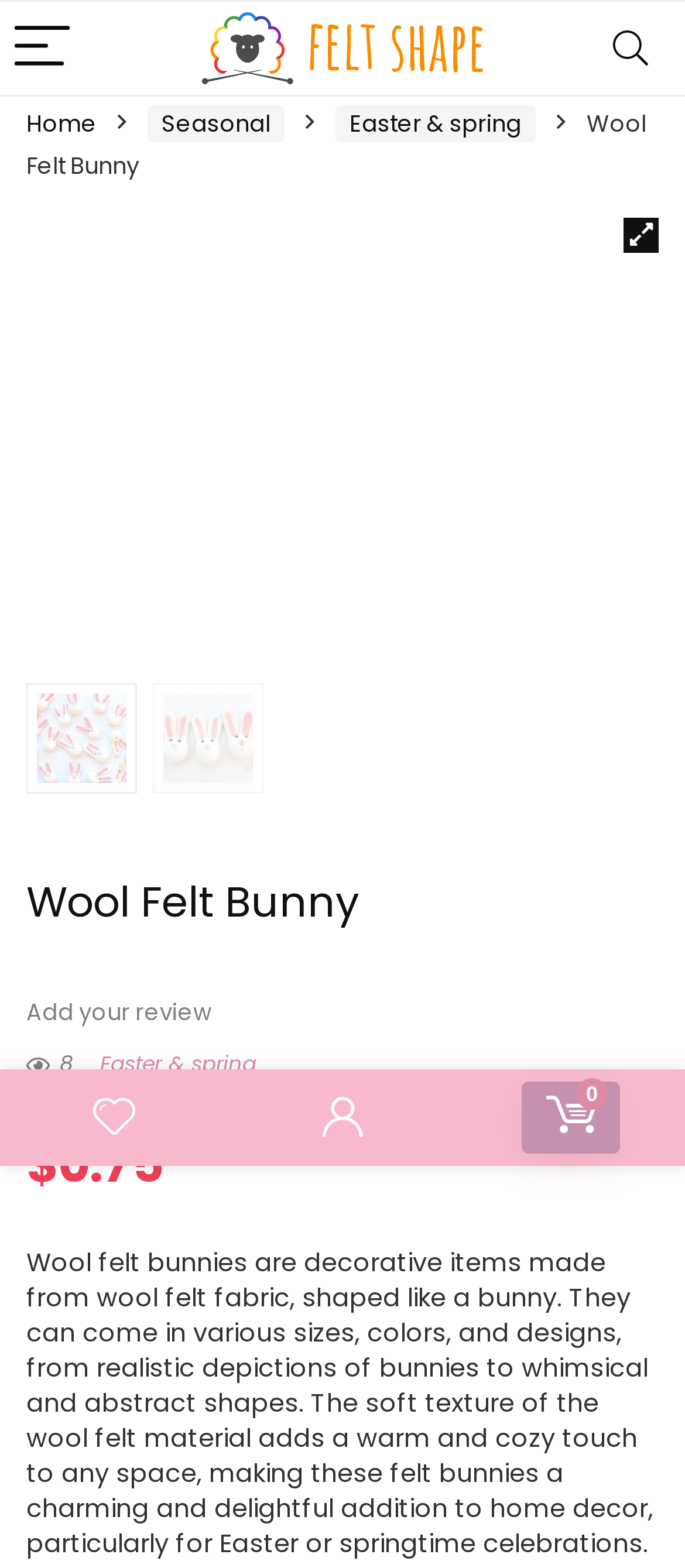Identify the coordinates of the bounding box for the element that must be clicked to accomplish the instruction: "View Easter & spring products".

[0.49, 0.067, 0.782, 0.091]